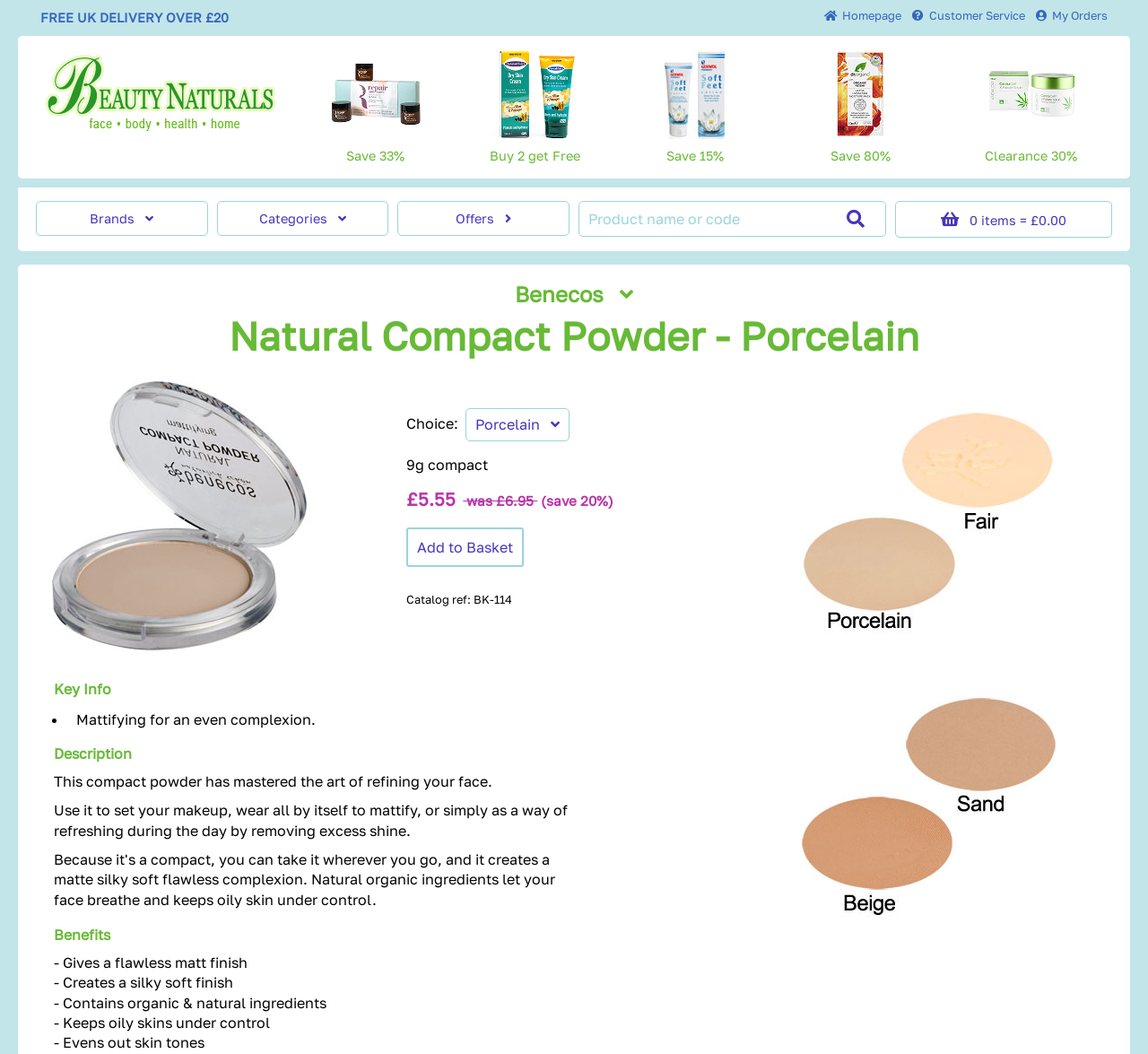Please locate the bounding box coordinates of the element's region that needs to be clicked to follow the instruction: "Add to basket". The bounding box coordinates should be provided as four float numbers between 0 and 1, i.e., [left, top, right, bottom].

[0.354, 0.501, 0.457, 0.538]